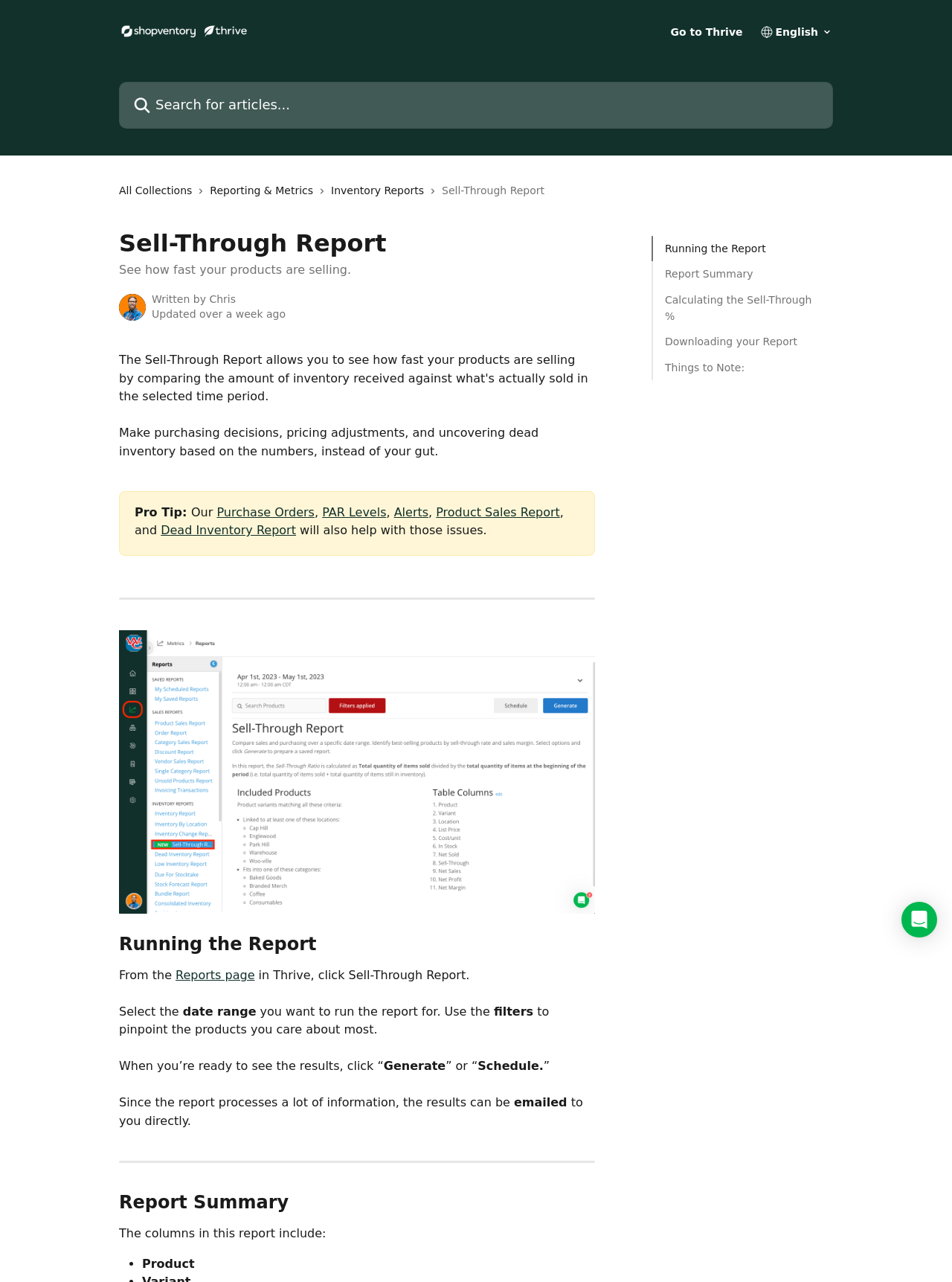Identify the bounding box coordinates for the UI element that matches this description: "MOSES Final Event, 05.12.2023".

None